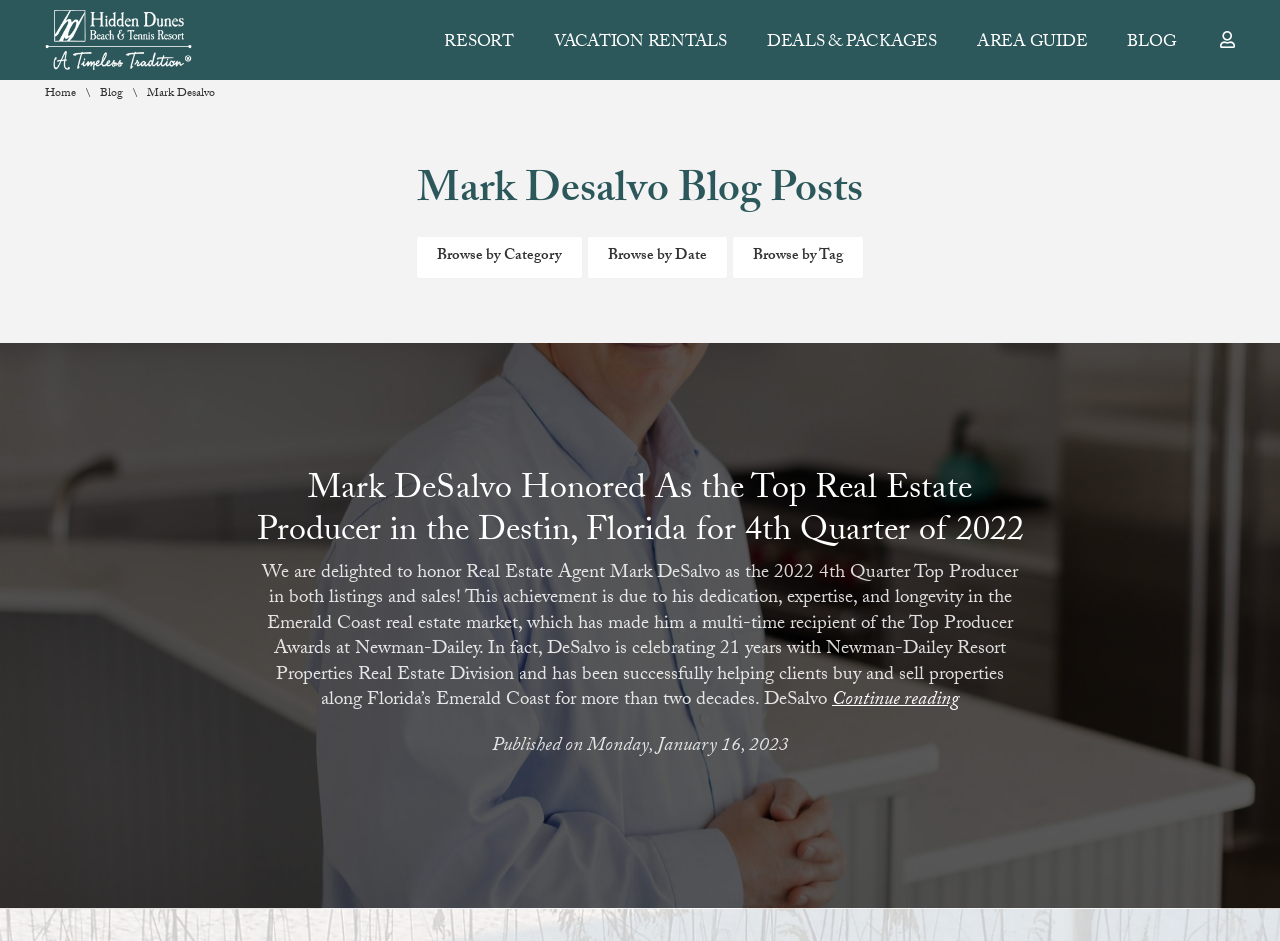Find the bounding box coordinates for the element that must be clicked to complete the instruction: "Click on the Newman-Dailey Logo". The coordinates should be four float numbers between 0 and 1, indicated as [left, top, right, bottom].

[0.035, 0.056, 0.15, 0.087]